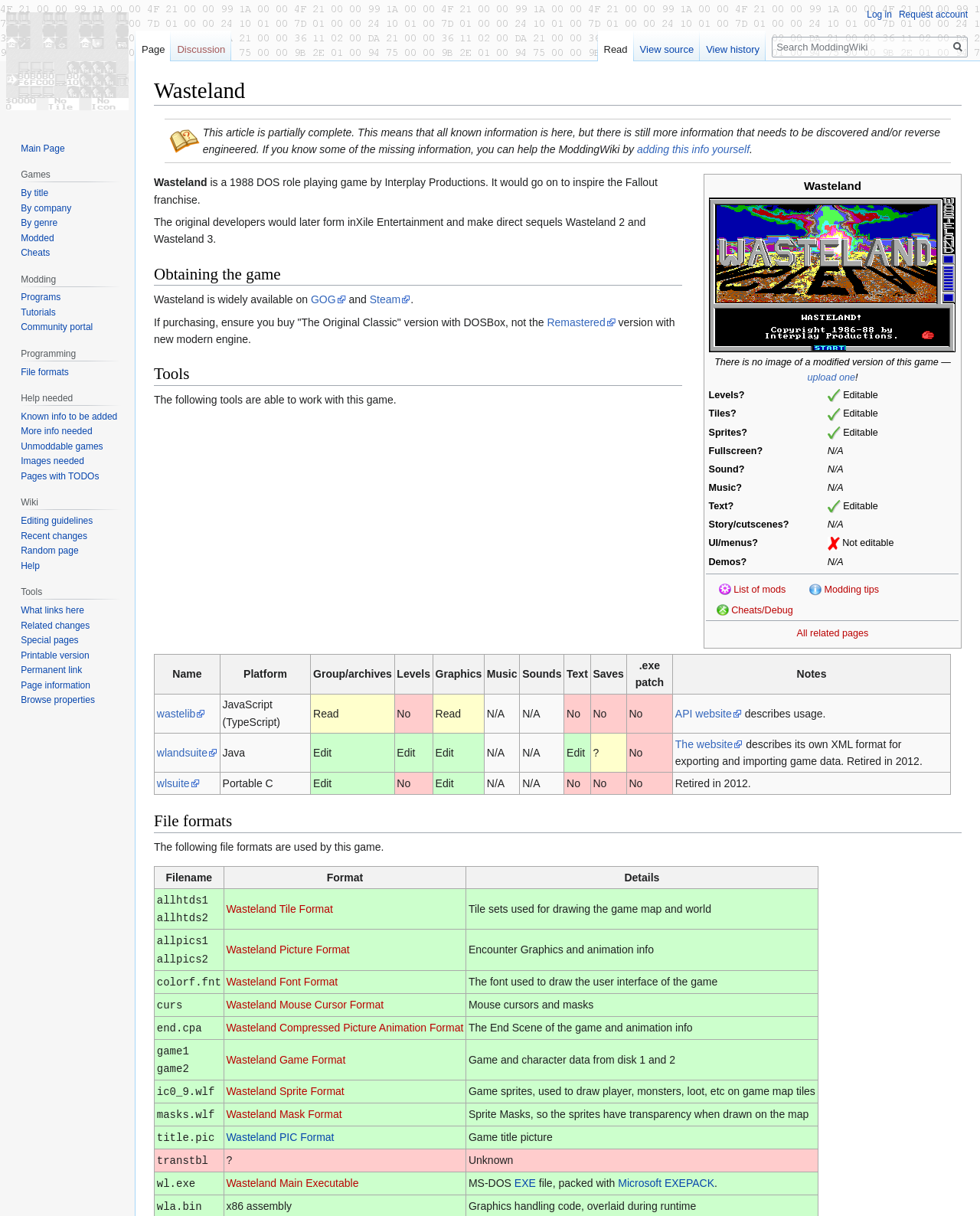Pinpoint the bounding box coordinates of the clickable element to carry out the following instruction: "View the list of mods."

[0.749, 0.48, 0.802, 0.489]